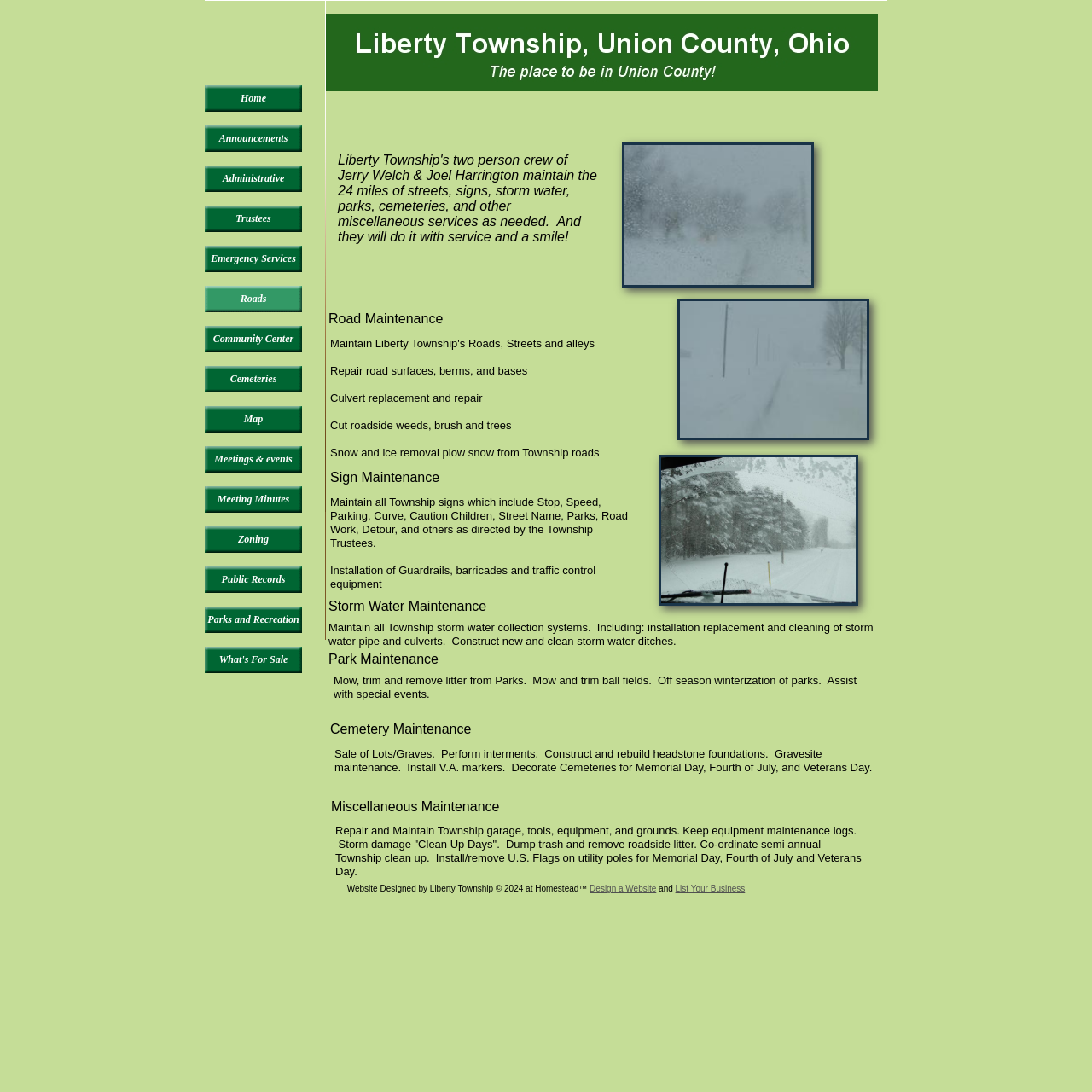Observe the image and answer the following question in detail: How many links are in the table?

I counted the number of links in the table and found that there are 25 links.